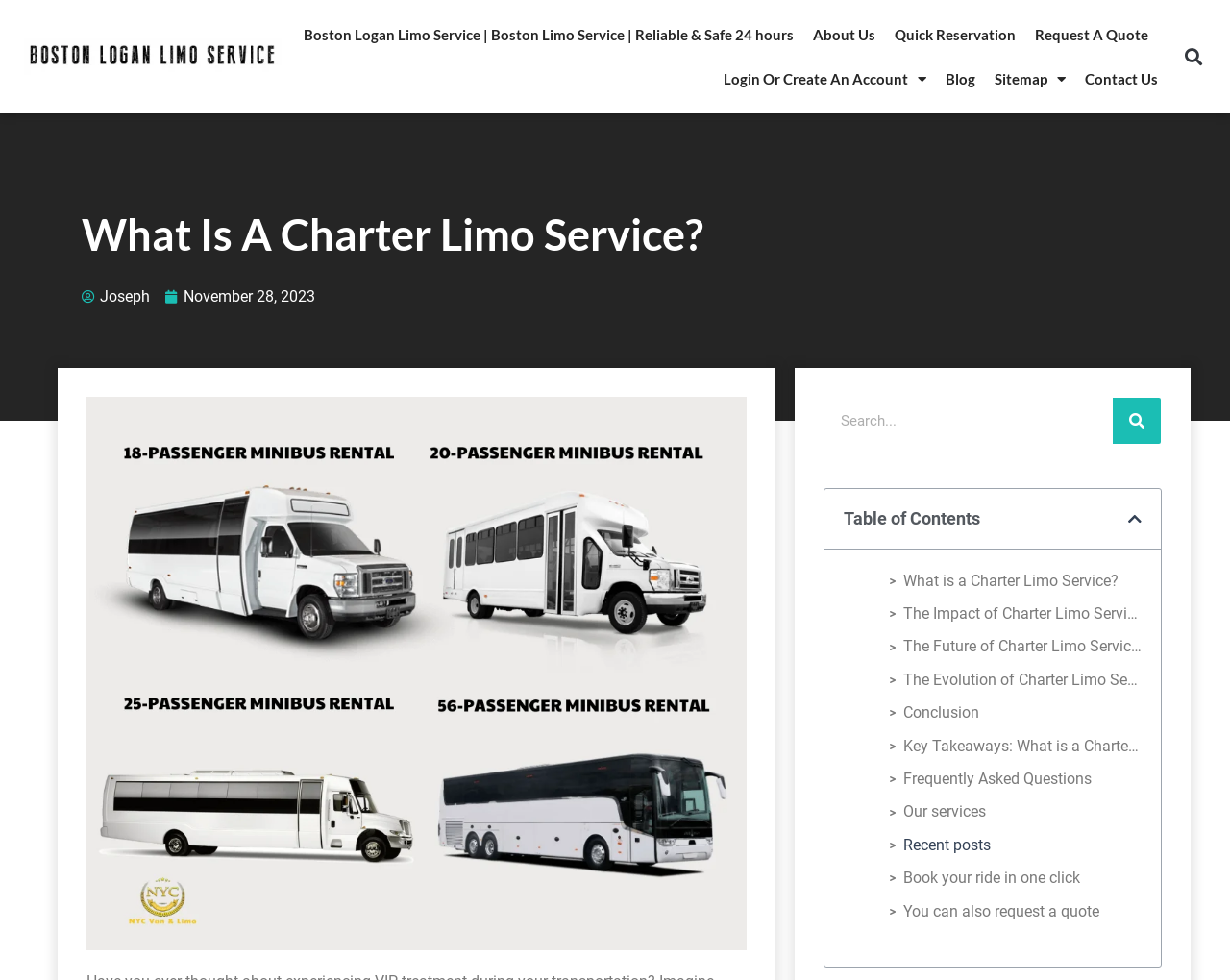Please determine the headline of the webpage and provide its content.

What Is A Charter Limo Service?